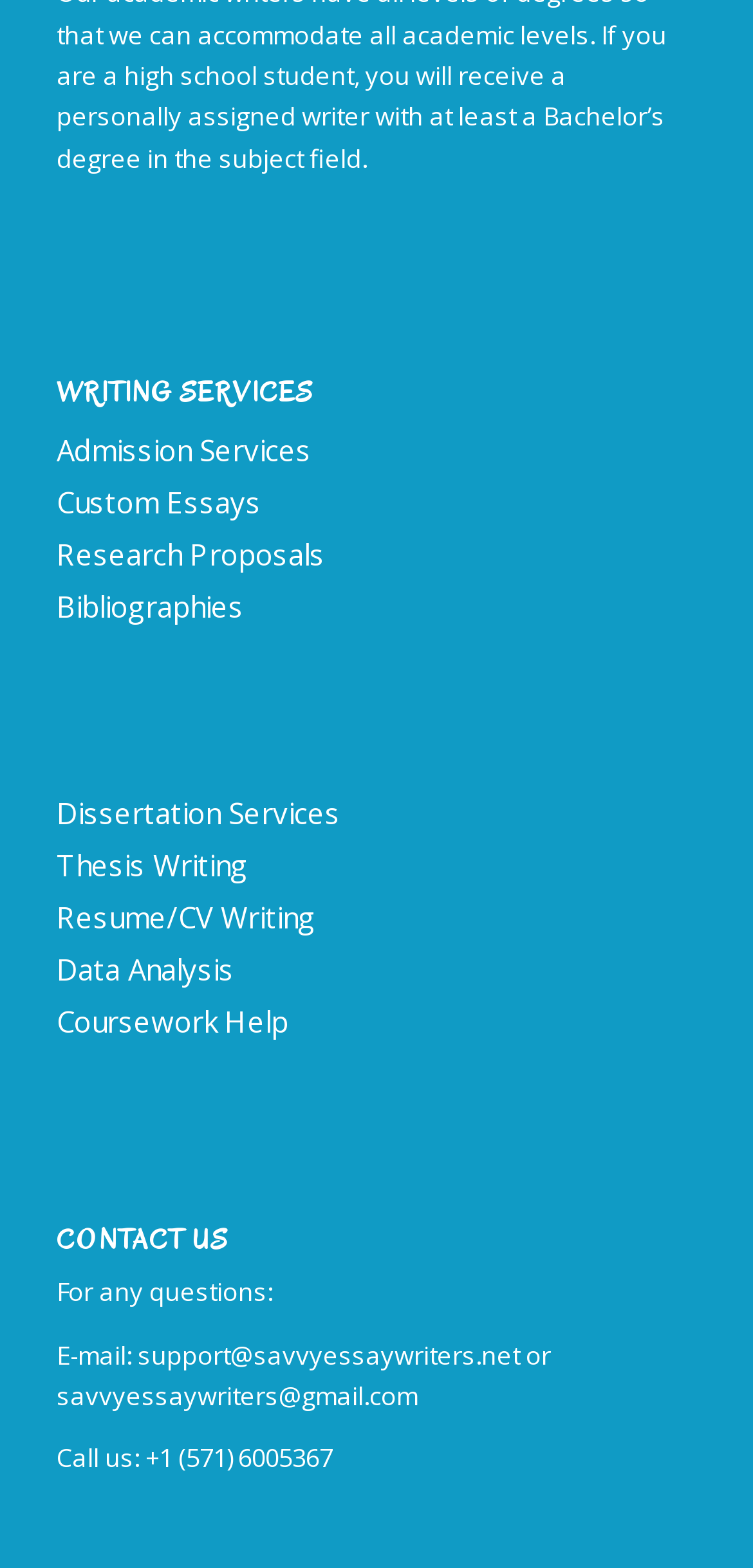Please respond to the question with a concise word or phrase:
What is the tone of the 'CONTACT US' section?

Helpful